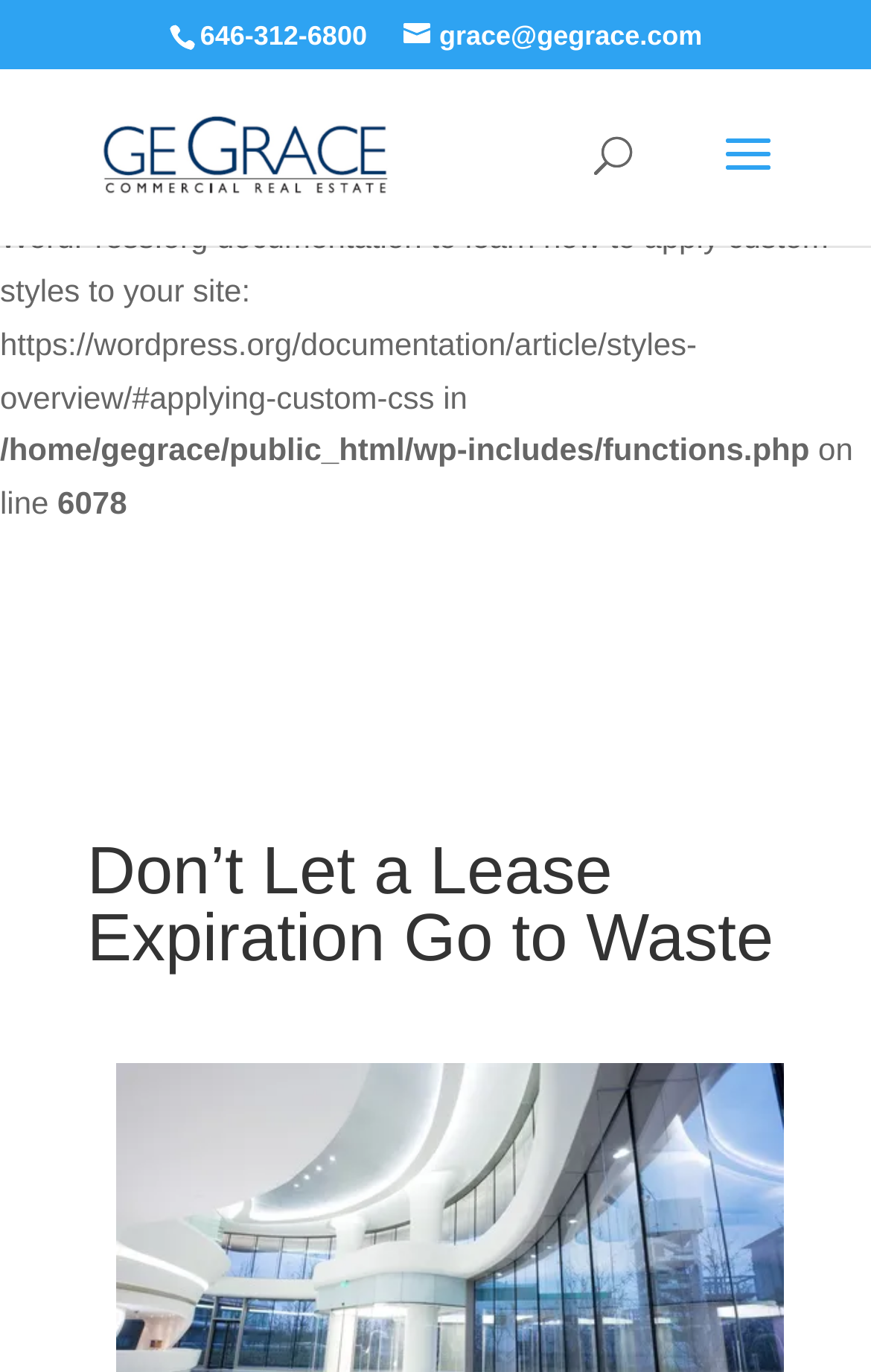Extract the bounding box coordinates for the HTML element that matches this description: "grace@gegrace.com". The coordinates should be four float numbers between 0 and 1, i.e., [left, top, right, bottom].

[0.463, 0.015, 0.806, 0.037]